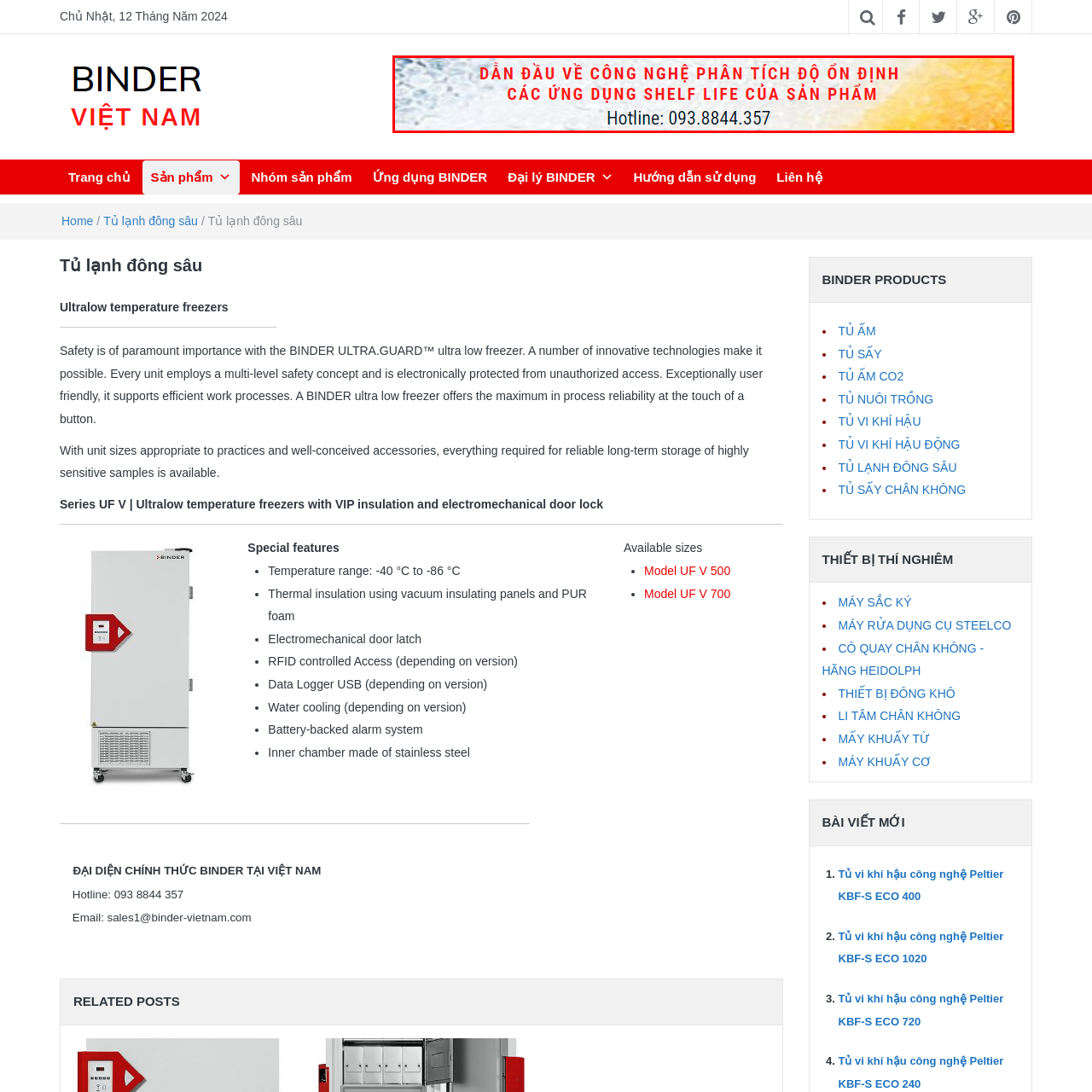What type of products are likely promoted?
View the image highlighted by the red bounding box and provide your answer in a single word or a brief phrase.

Ultralow temperature freezers